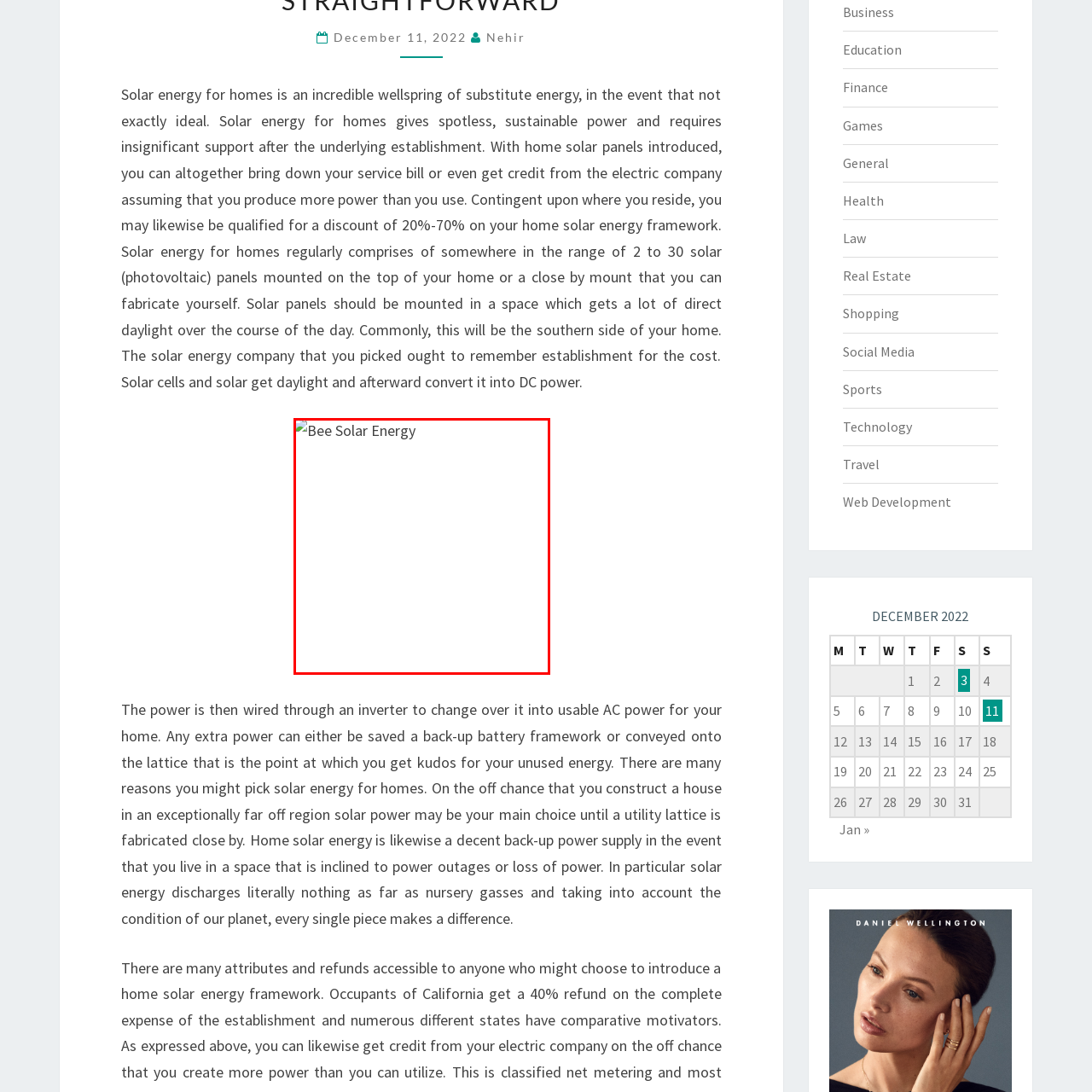What is the role of bees in the image?
Pay attention to the section of the image highlighted by the red bounding box and provide a comprehensive answer to the question.

The image is reminiscent of how bees are vital to the ecosystem, implying that the artist is drawing a parallel between the importance of bees in nature and the importance of solar energy in our lives.